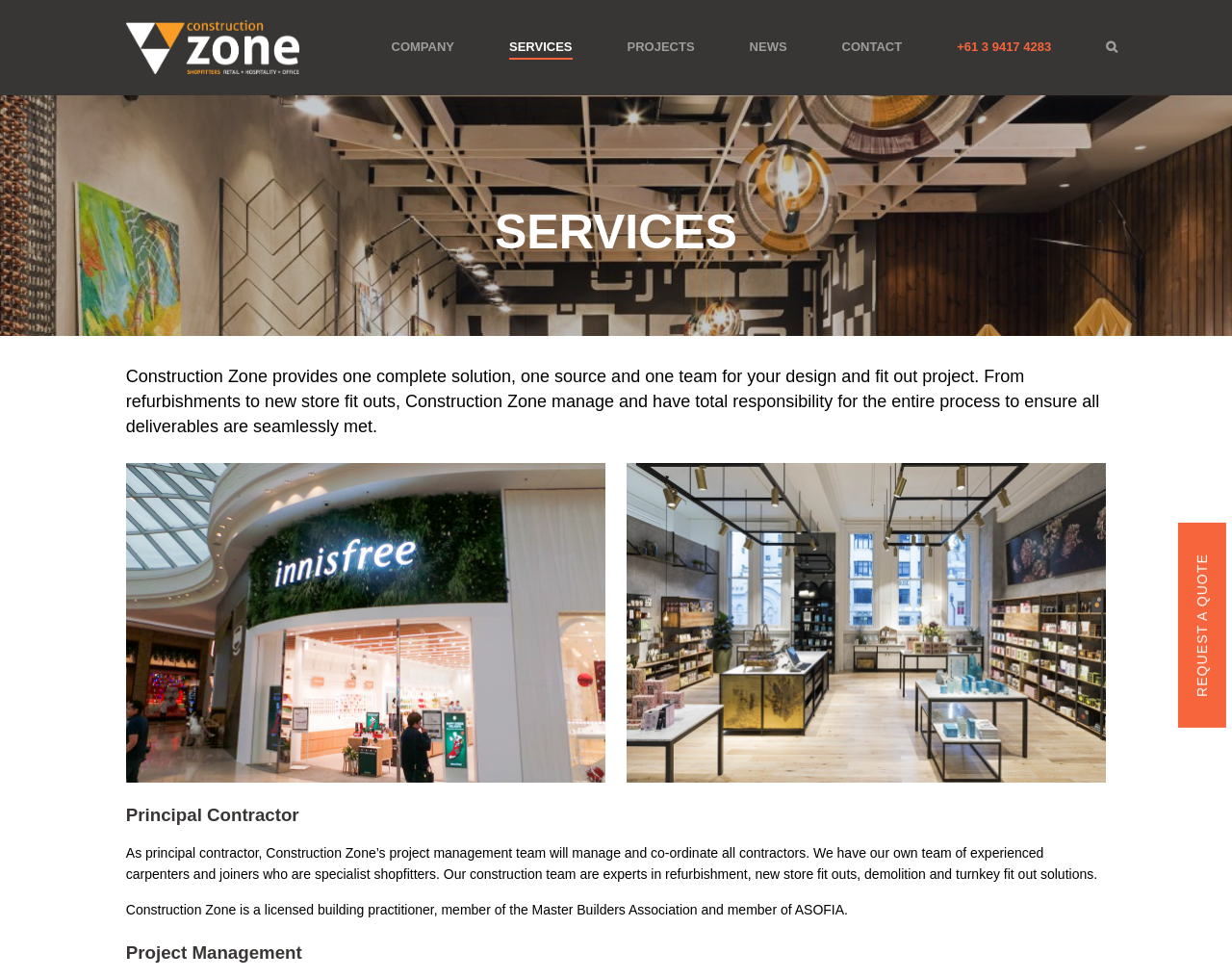Provide a thorough description of this webpage.

The webpage appears to be a services page for a construction company called Construction Zone. At the top left, there is a link and an image, likely a logo, positioned closely together. 

To the right of the logo, there is a navigation menu consisting of five links: 'COMPANY', 'SERVICES', 'PROJECTS', 'NEWS', and 'CONTACT'. These links are aligned horizontally and spaced evenly apart. 

Below the navigation menu, there is a heading 'SERVICES' in a larger font size. Underneath this heading, there is a paragraph of text that describes the services offered by Construction Zone, including design and fit out projects, refurbishments, and new store fit outs.

Further down the page, there is a section dedicated to the company's role as a principal contractor. This section has a heading 'Principal Contractor' and a paragraph of text that explains the company's project management team's responsibilities, including managing and coordinating all contractors. 

Below this section, there is another paragraph of text that highlights the company's expertise and credentials, including its licensed building practitioner status and membership in the Master Builders Association and ASOFIA.

Finally, at the bottom of the page, there is a heading 'Project Management' and a call-to-action link 'REQUEST A QUOTE' positioned at the bottom right corner of the page.